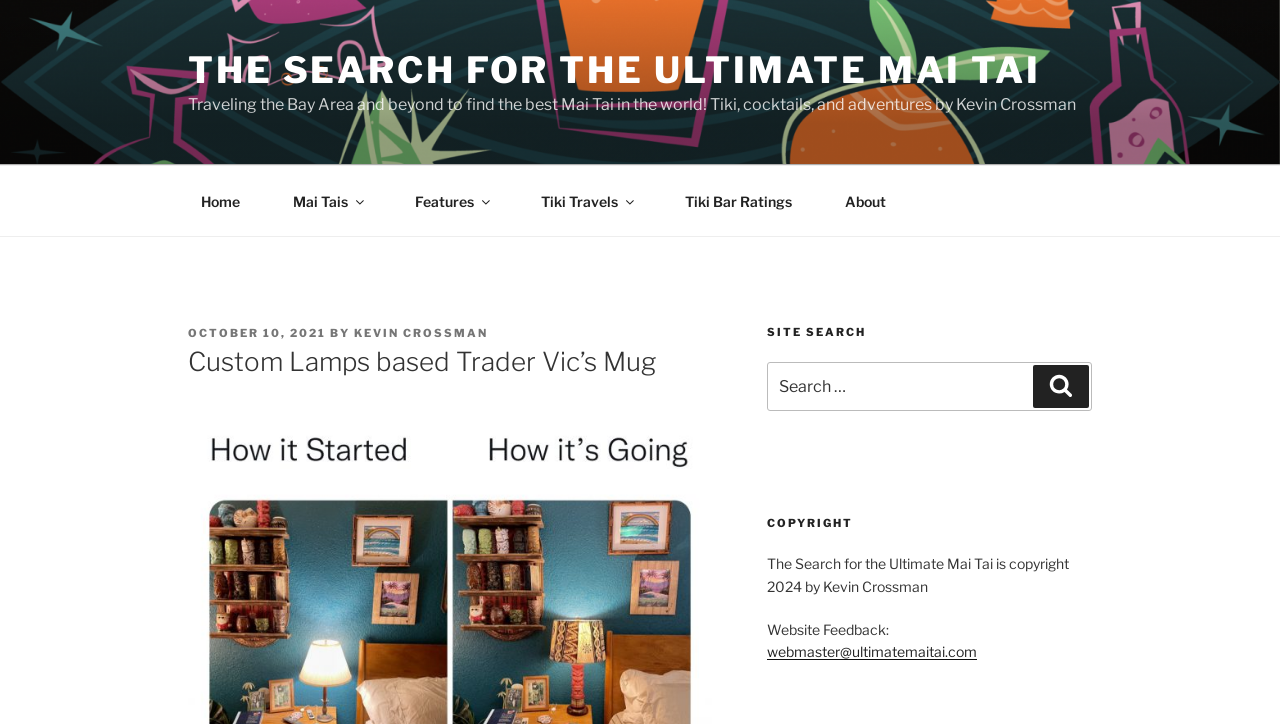Find the bounding box coordinates of the element to click in order to complete the given instruction: "Visit the Mai Tais page."

[0.215, 0.244, 0.296, 0.311]